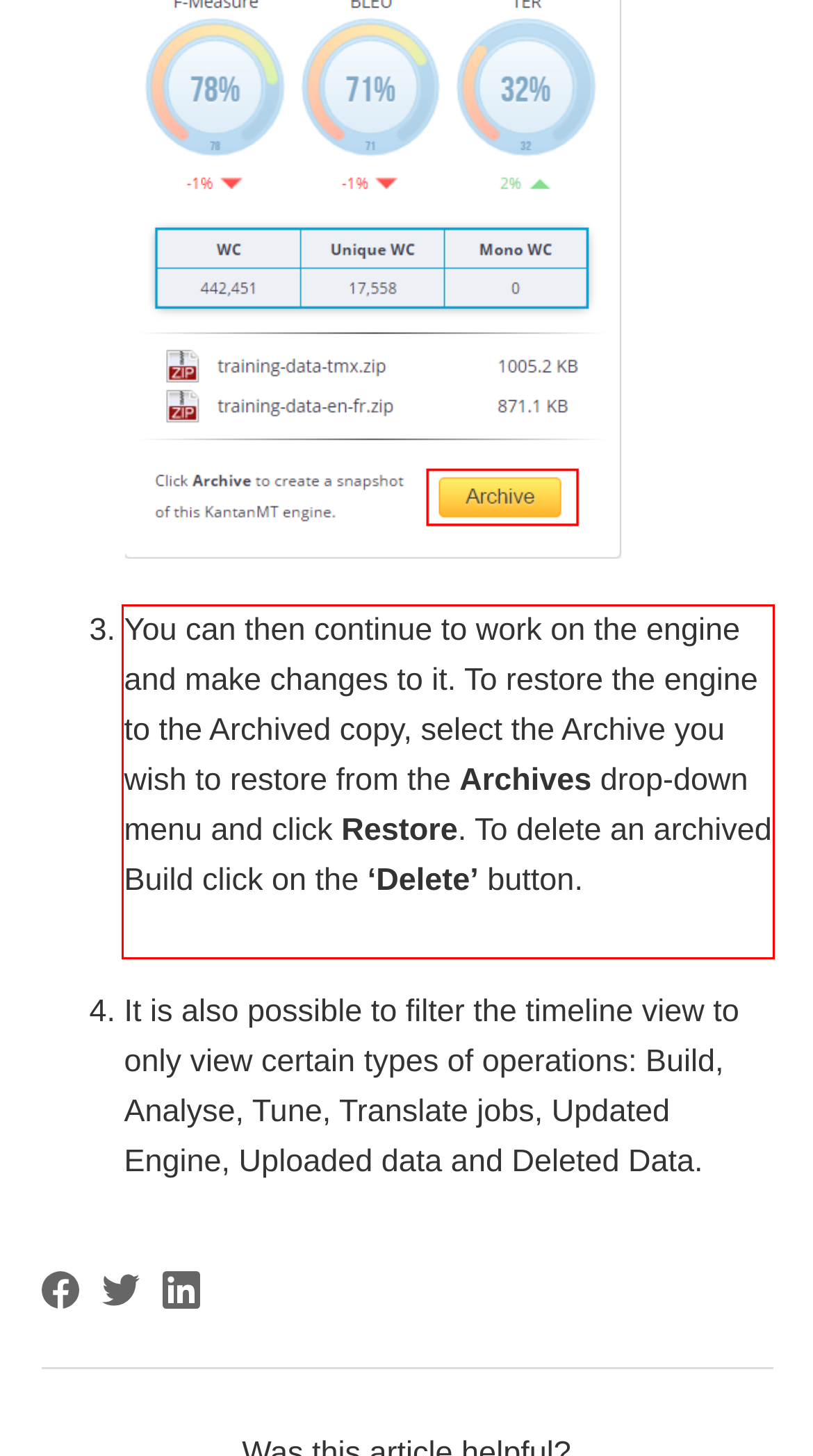Please identify and extract the text from the UI element that is surrounded by a red bounding box in the provided webpage screenshot.

You can then continue to work on the engine and make changes to it. To restore the engine to the Archived copy, select the Archive you wish to restore from the Archives drop-down menu and click Restore. To delete an archived Build click on the ‘Delete’ button.